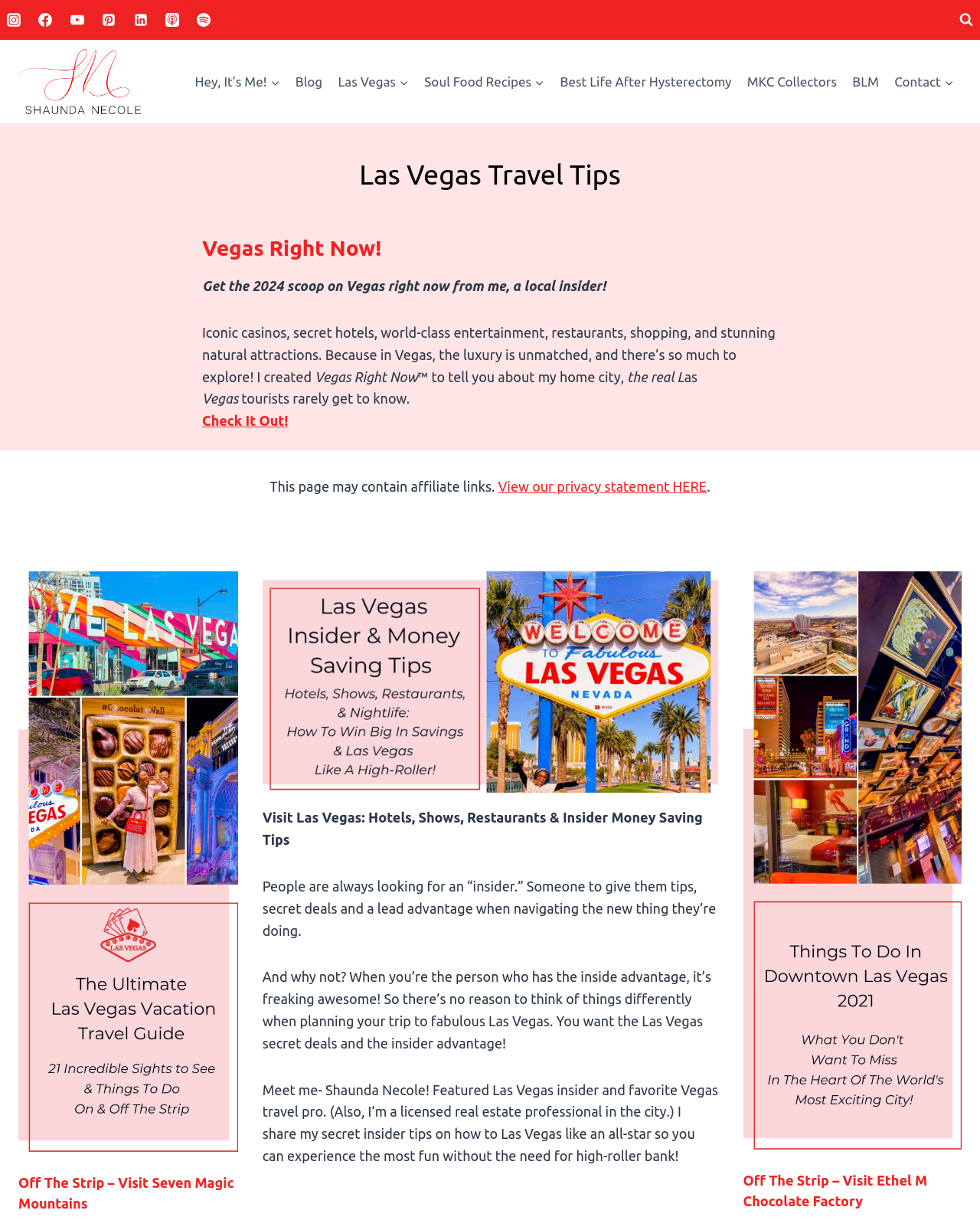Return the bounding box coordinates of the UI element that corresponds to this description: "Check It Out". The coordinates must be given as four float numbers in the range of 0 and 1, [left, top, right, bottom].

[0.206, 0.336, 0.29, 0.348]